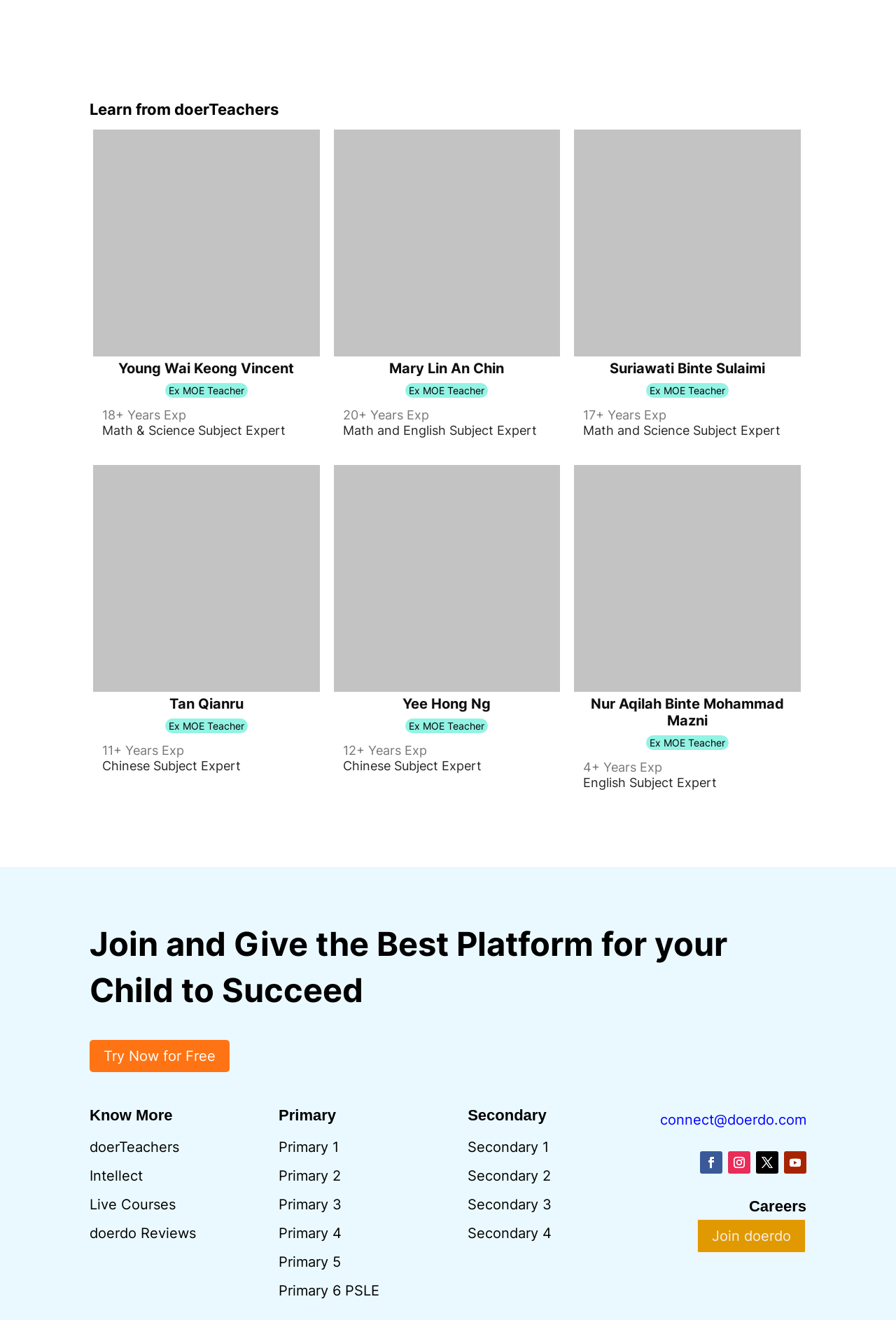Provide a brief response to the question below using a single word or phrase: 
What is the call-to-action button text at the bottom of the page?

Try Now for Free